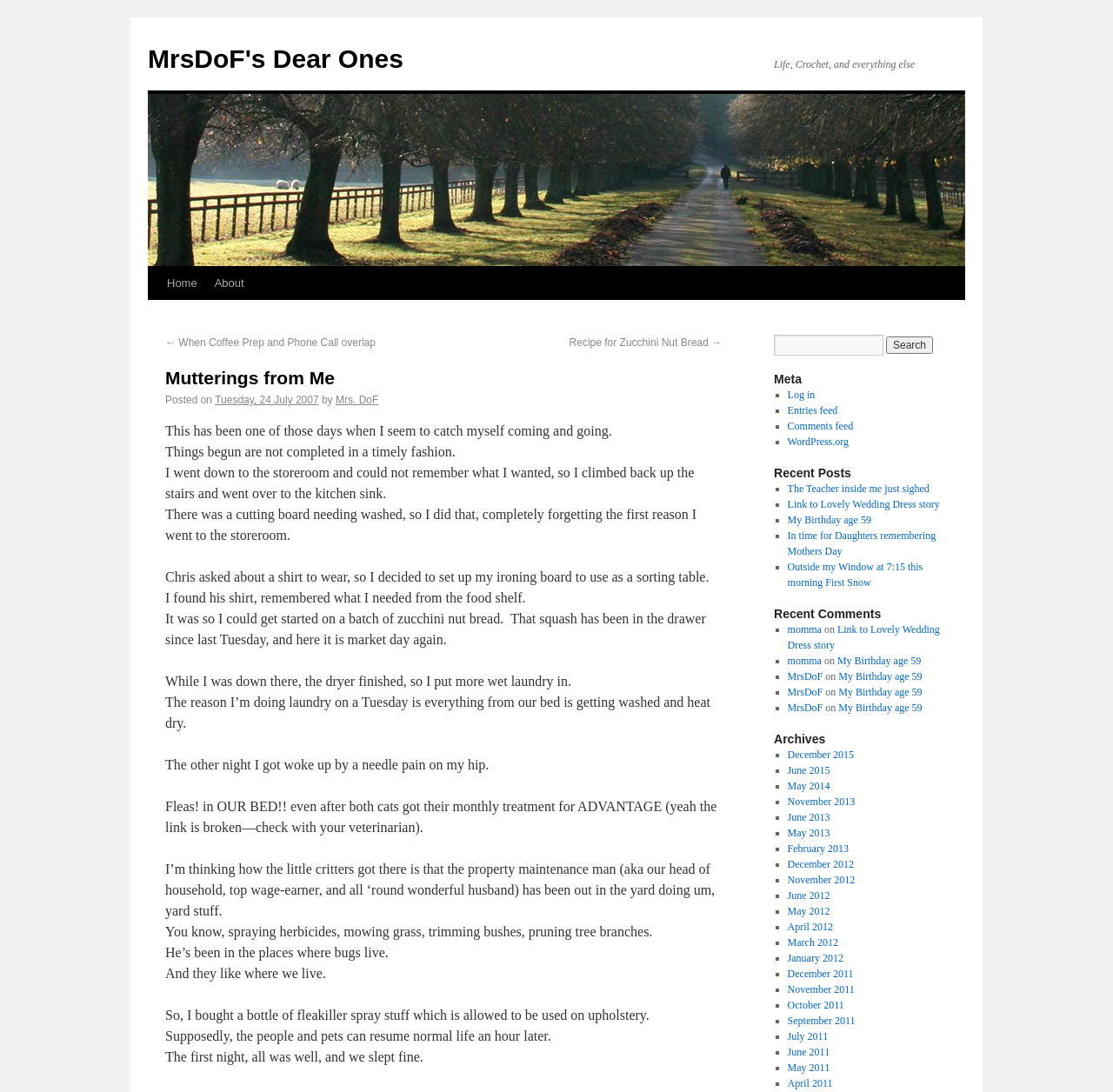Illustrate the webpage thoroughly, mentioning all important details.

The webpage is a personal blog titled "Mutterings from Me | MrsDoF's Dear Ones". At the top, there is a link to "MrsDoF's Dear Ones" and a static text "Life, Crochet, and everything else". Below this, there are navigation links to "Home" and "About".

The main content of the page is a blog post titled "Mutterings from Me" with a date "Tuesday, 24 July 2007" and author "Mrs. DoF". The post is a personal reflection on the author's daily life, mentioning tasks such as laundry, ironing, and baking zucchini nut bread. The author also shares a frustrating experience with fleas in their bed and how they dealt with it.

On the right side of the page, there are several sections. The first section is a search bar with a button labeled "Search". Below this, there is a "Meta" section with links to "Log in", "Entries feed", "Comments feed", and "WordPress.org". The next section is "Recent Posts" with links to several blog posts, including "The Teacher inside me just sighed", "Link to Lovely Wedding Dress story", and "My Birthday age 59". 

Further down, there is a "Recent Comments" section with comments from users "momma" and "MrsDoF" on various blog posts. Finally, there is an "Archives" section with links to blog posts from December 2015 and June 2015.